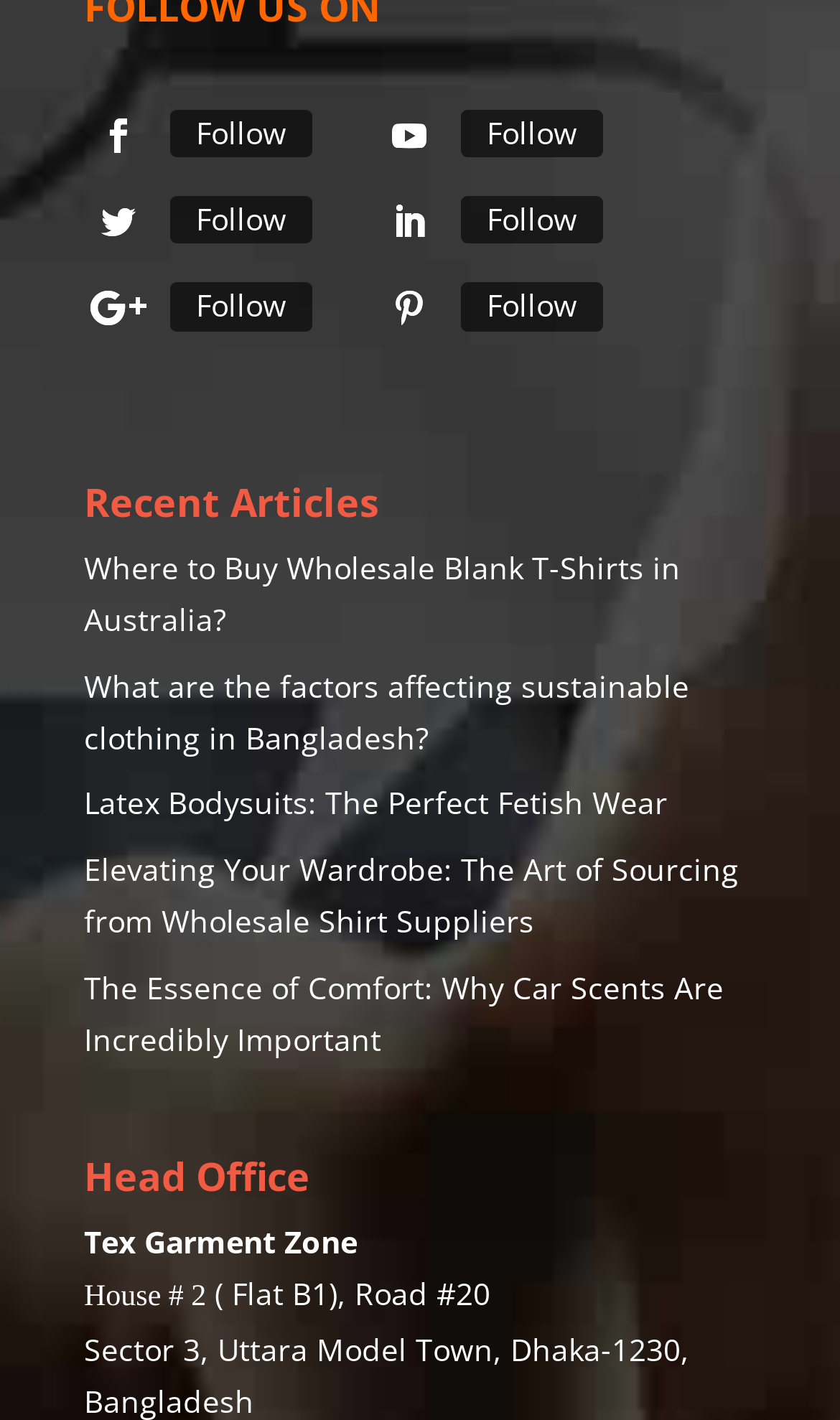Give a one-word or short phrase answer to the question: 
How many articles are listed under 'Recent Articles'?

5